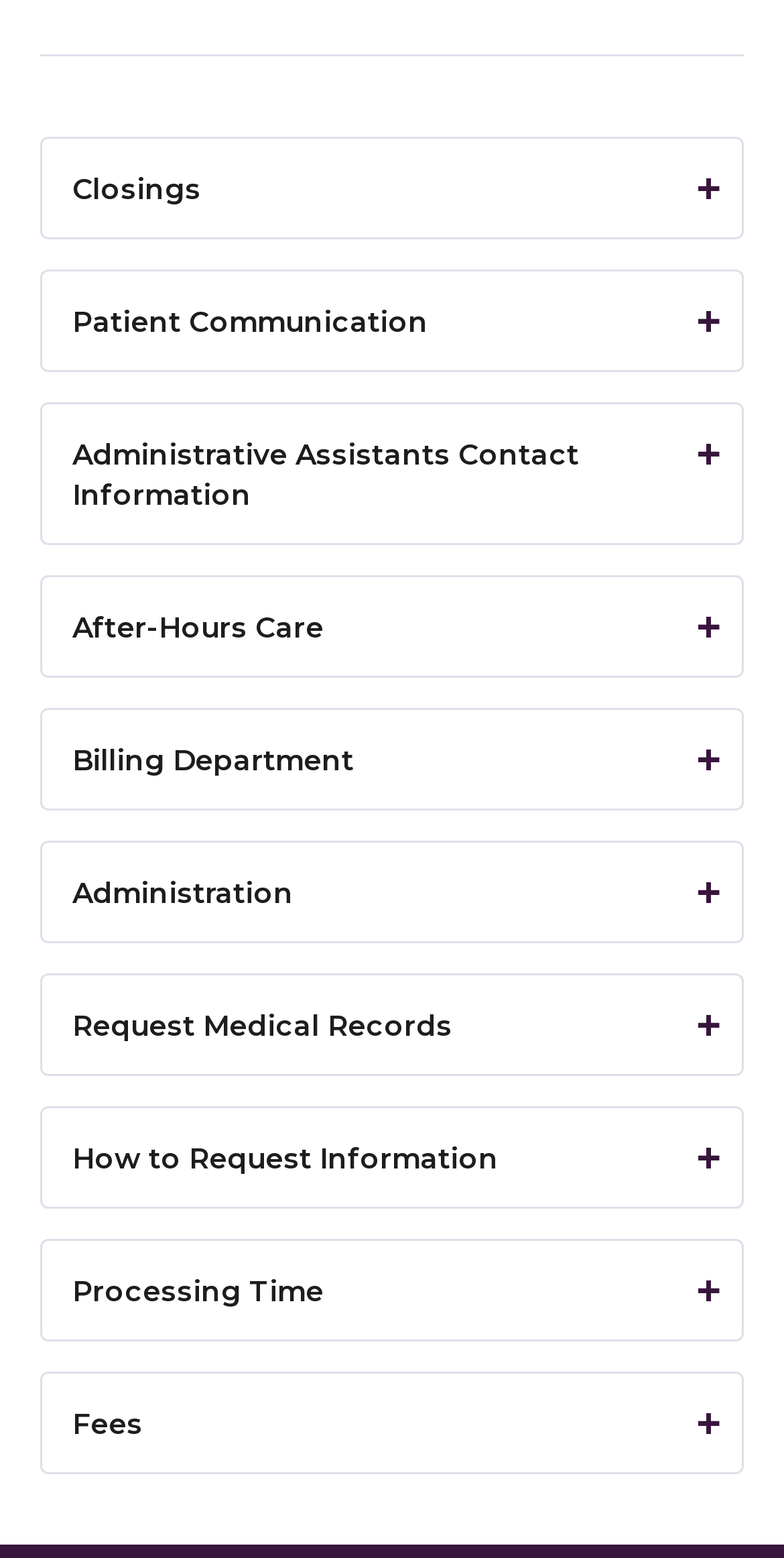Can you show the bounding box coordinates of the region to click on to complete the task described in the instruction: "Expand Closings"?

[0.051, 0.088, 0.949, 0.154]